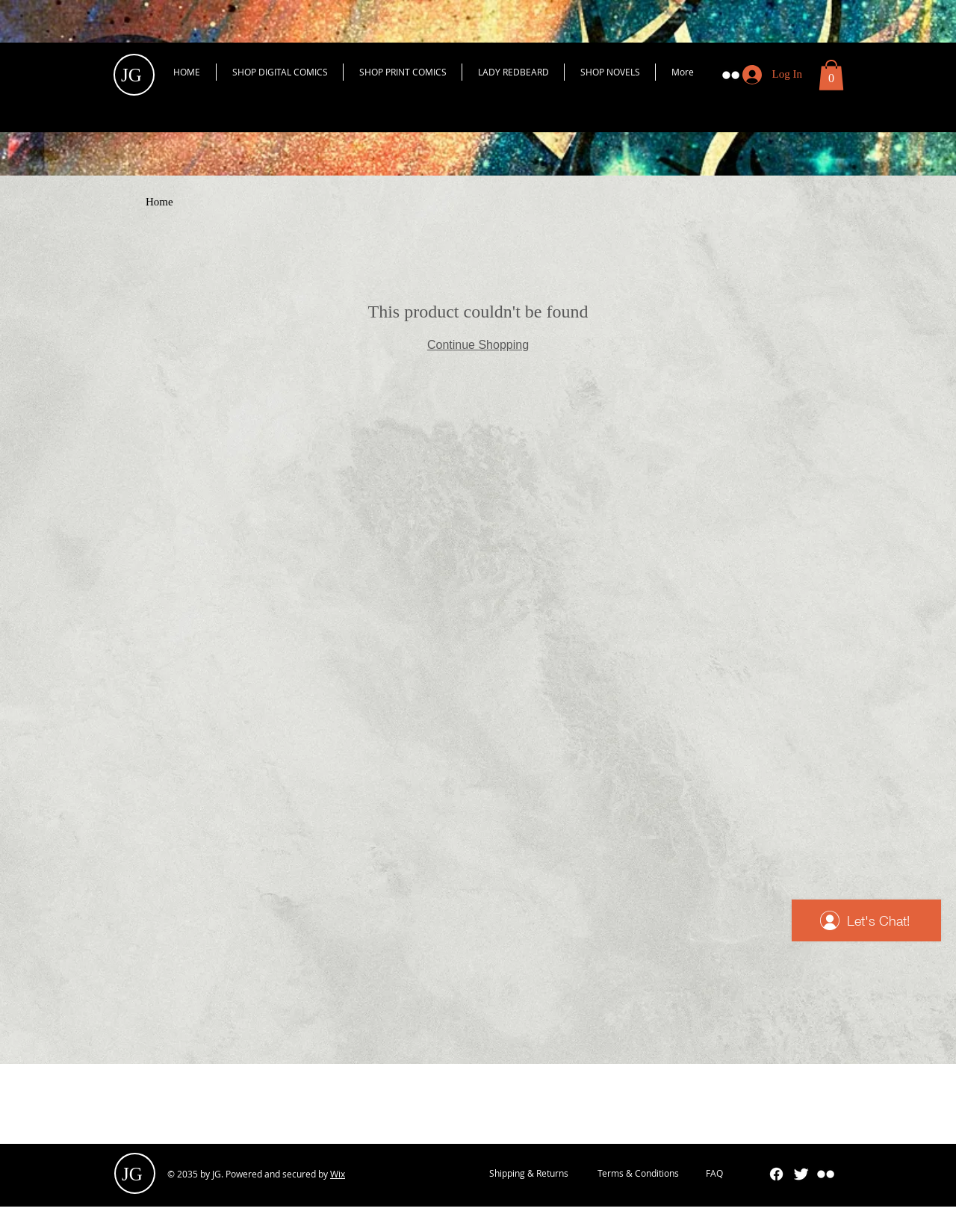How many items are in the cart?
Provide a detailed and extensive answer to the question.

The number of items in the cart can be found by looking at the button 'Cart with 0 items' located at the top-right corner of the webpage.